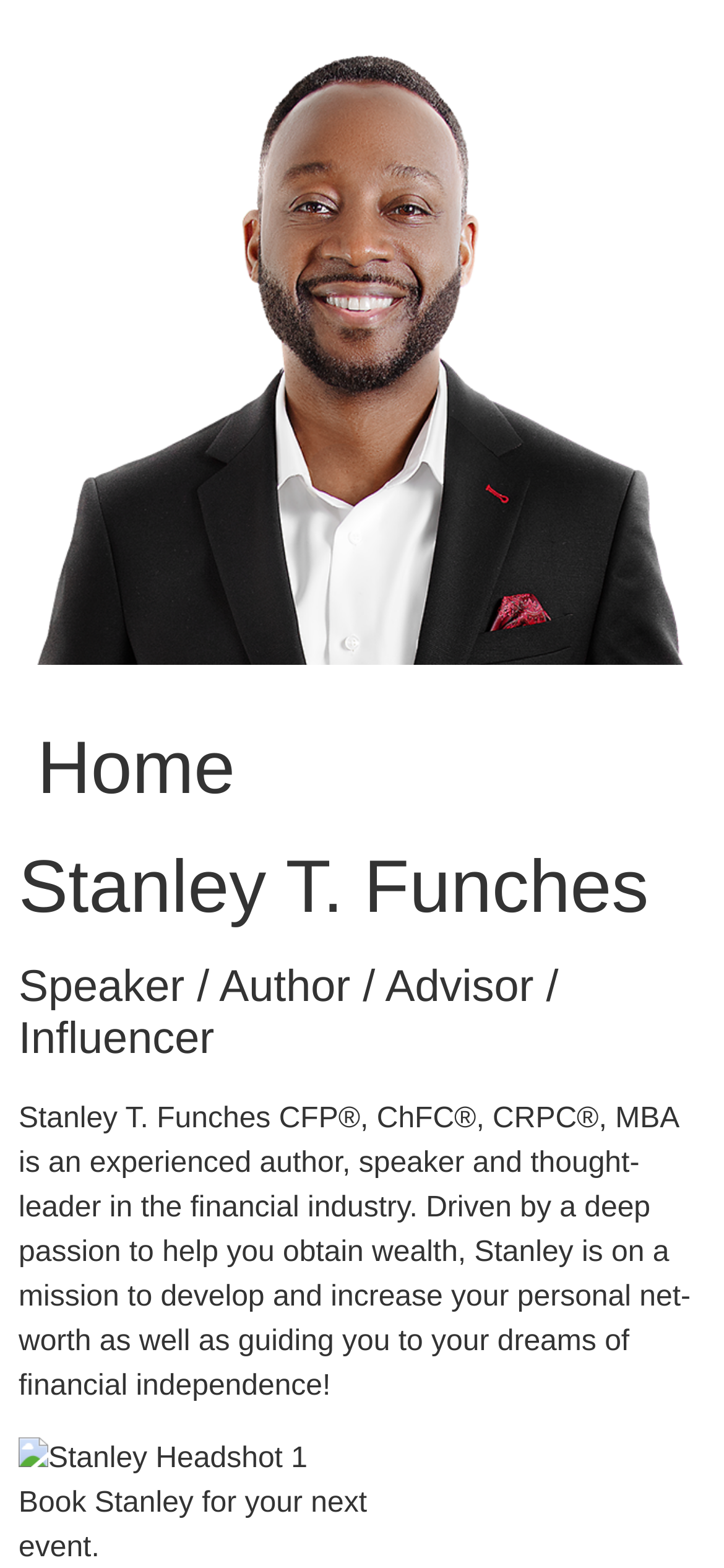What is Stanley's mission?
Your answer should be a single word or phrase derived from the screenshot.

Guide to financial independence